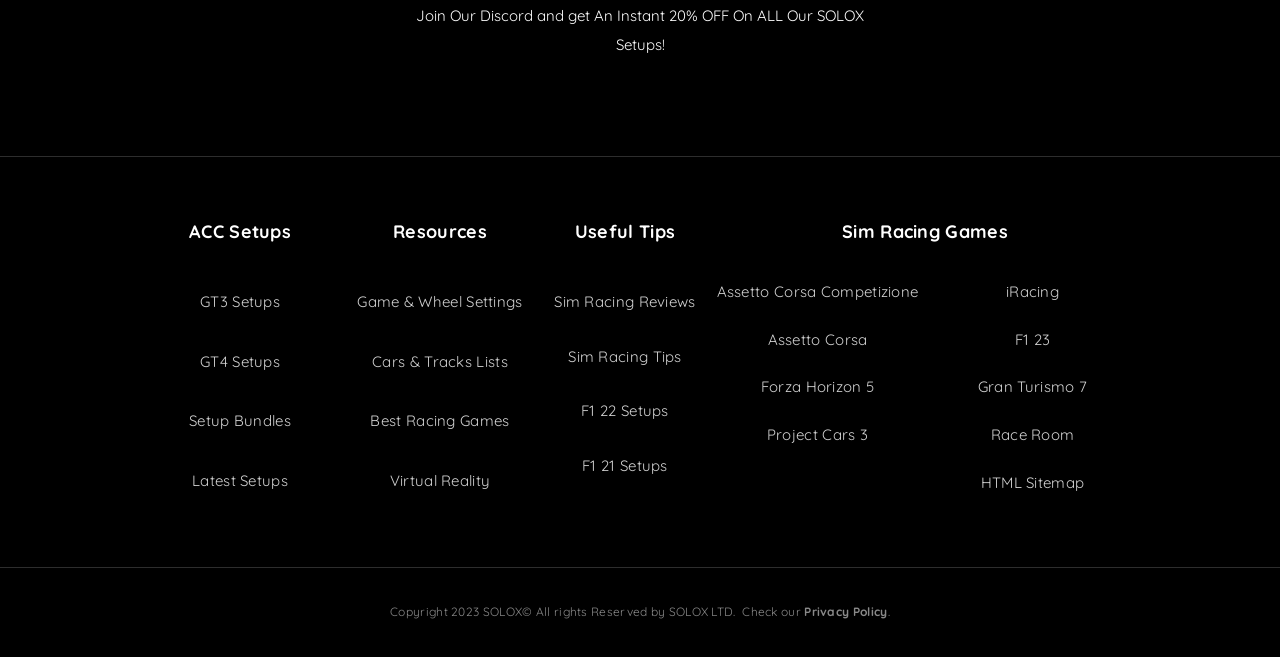What is the discount offered for joining the Discord?
Deliver a detailed and extensive answer to the question.

The discount is mentioned in the StaticText element with the text 'Join Our Discord and get An Instant 20% OFF On ALL Our SOLOX Setups!' which is located at the top of the webpage.